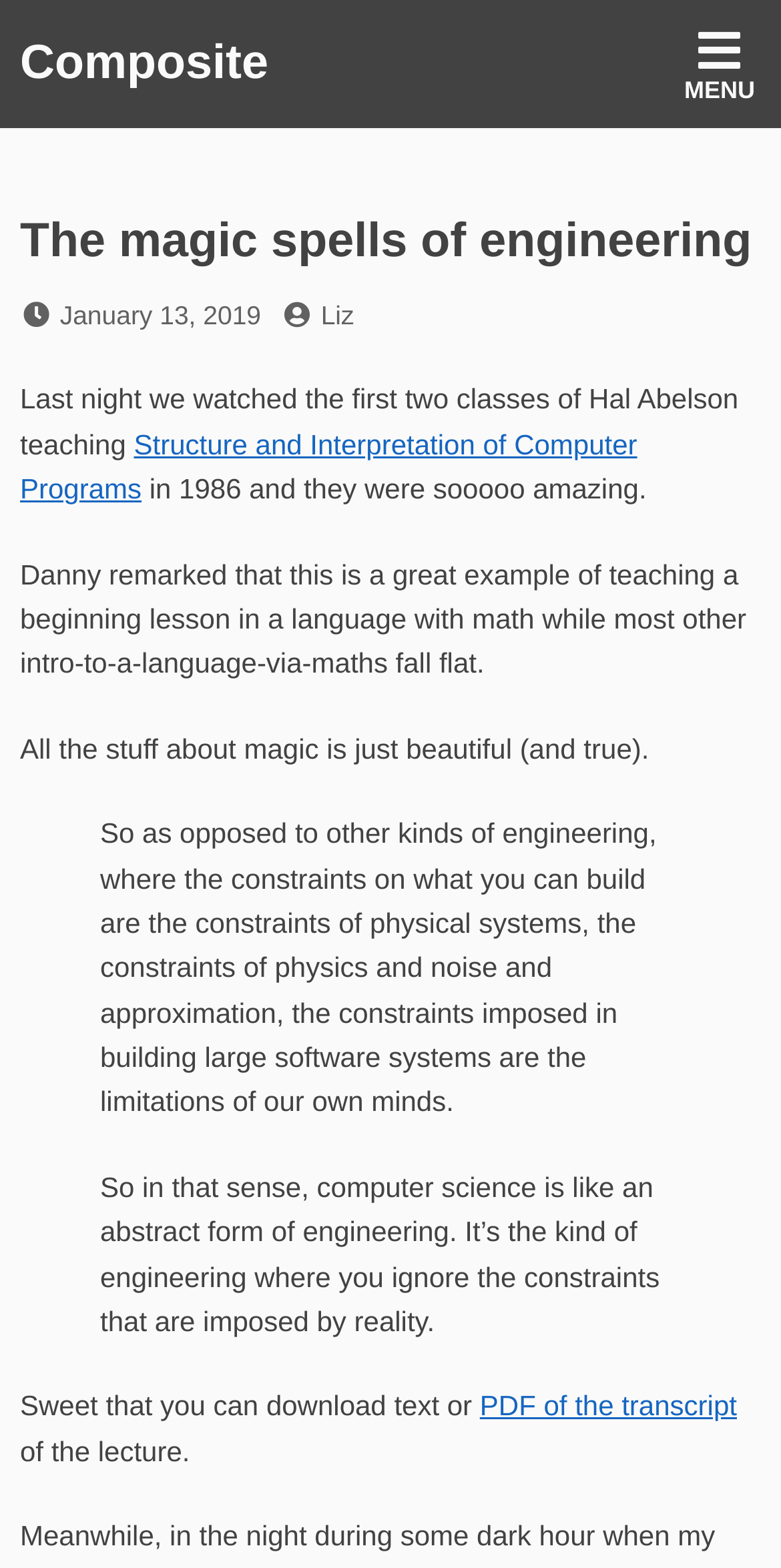Using the provided description: "Liz", find the bounding box coordinates of the corresponding UI element. The output should be four float numbers between 0 and 1, in the format [left, top, right, bottom].

[0.411, 0.191, 0.453, 0.21]